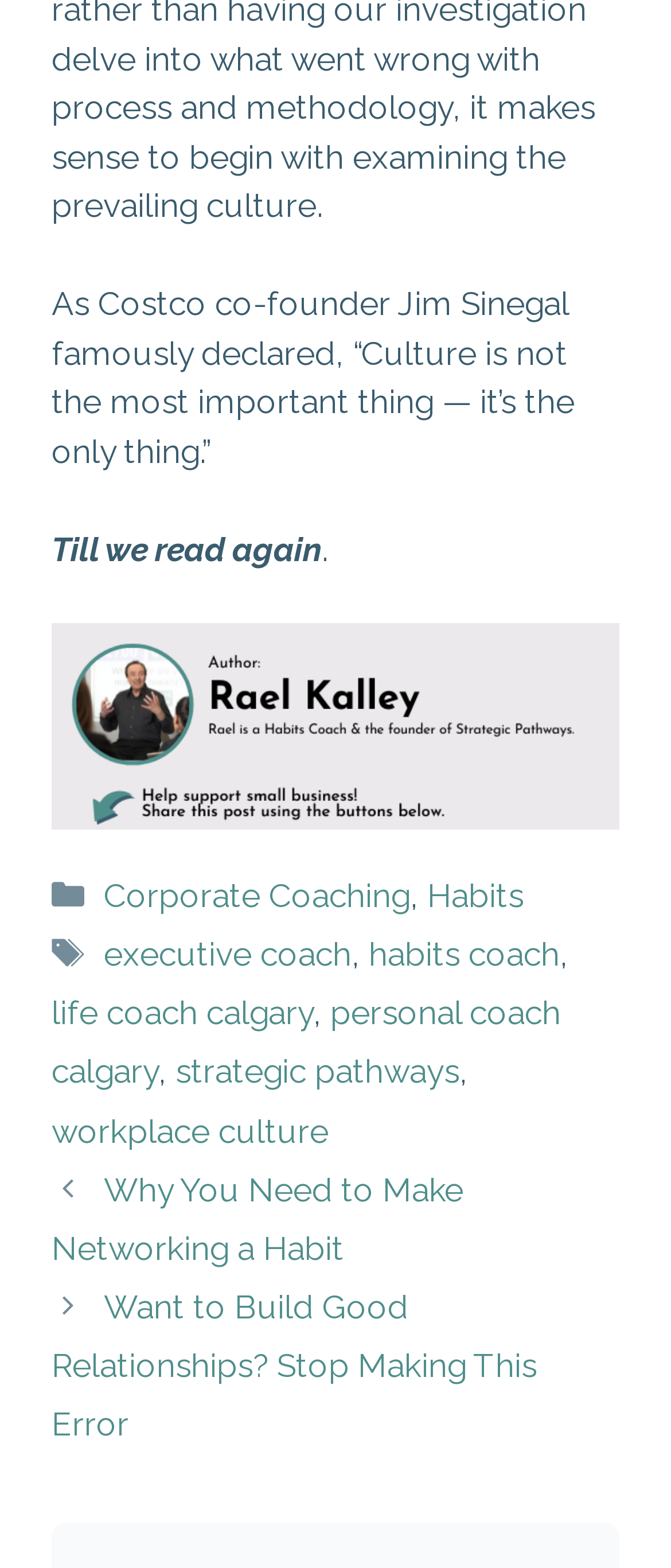Determine the bounding box coordinates for the area you should click to complete the following instruction: "Check the tags of the current post".

[0.152, 0.592, 0.257, 0.616]